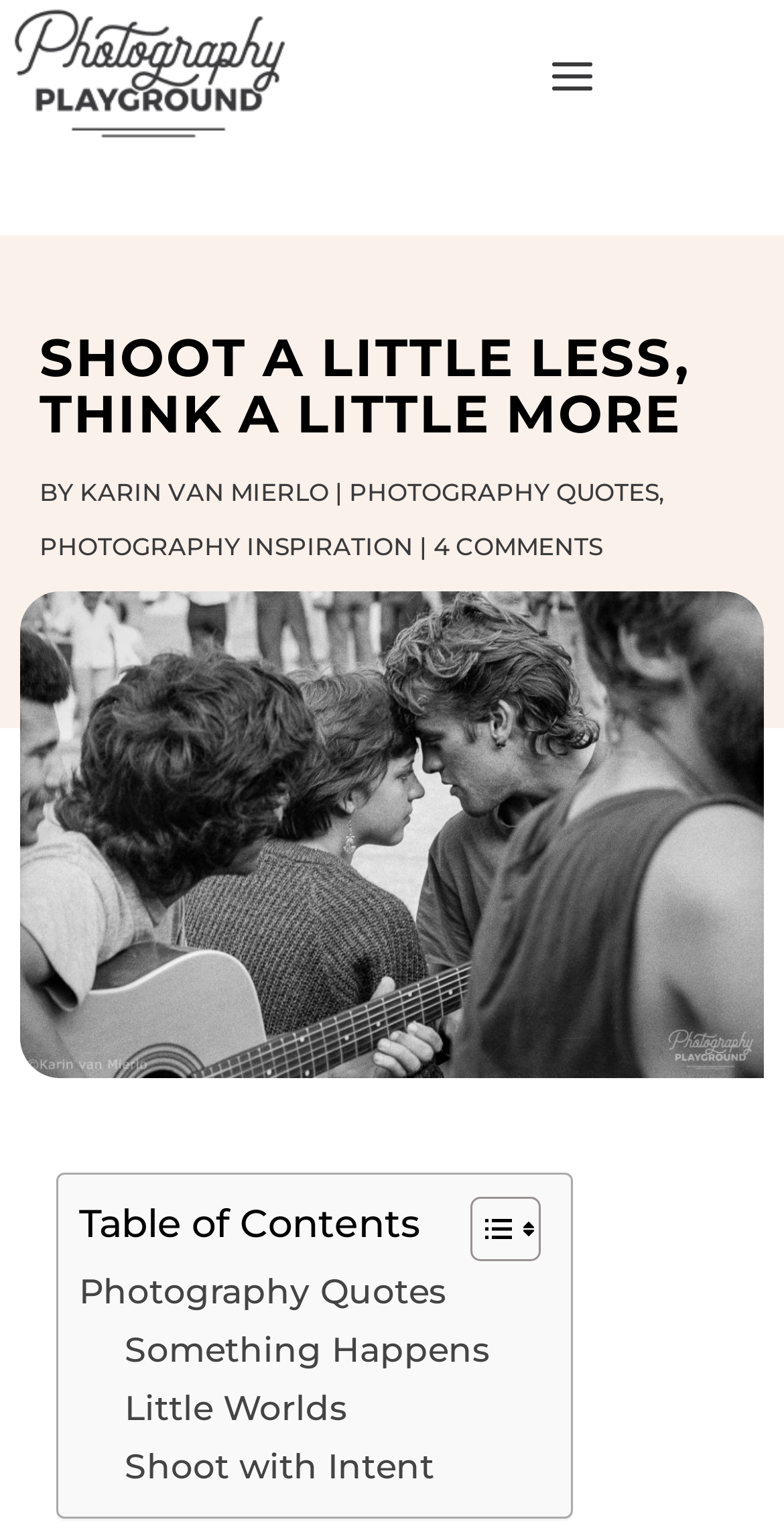What is the title of the main image?
Refer to the image and provide a thorough answer to the question.

I found the title of the main image by looking at the image element's description, which is 'photography quotes'.